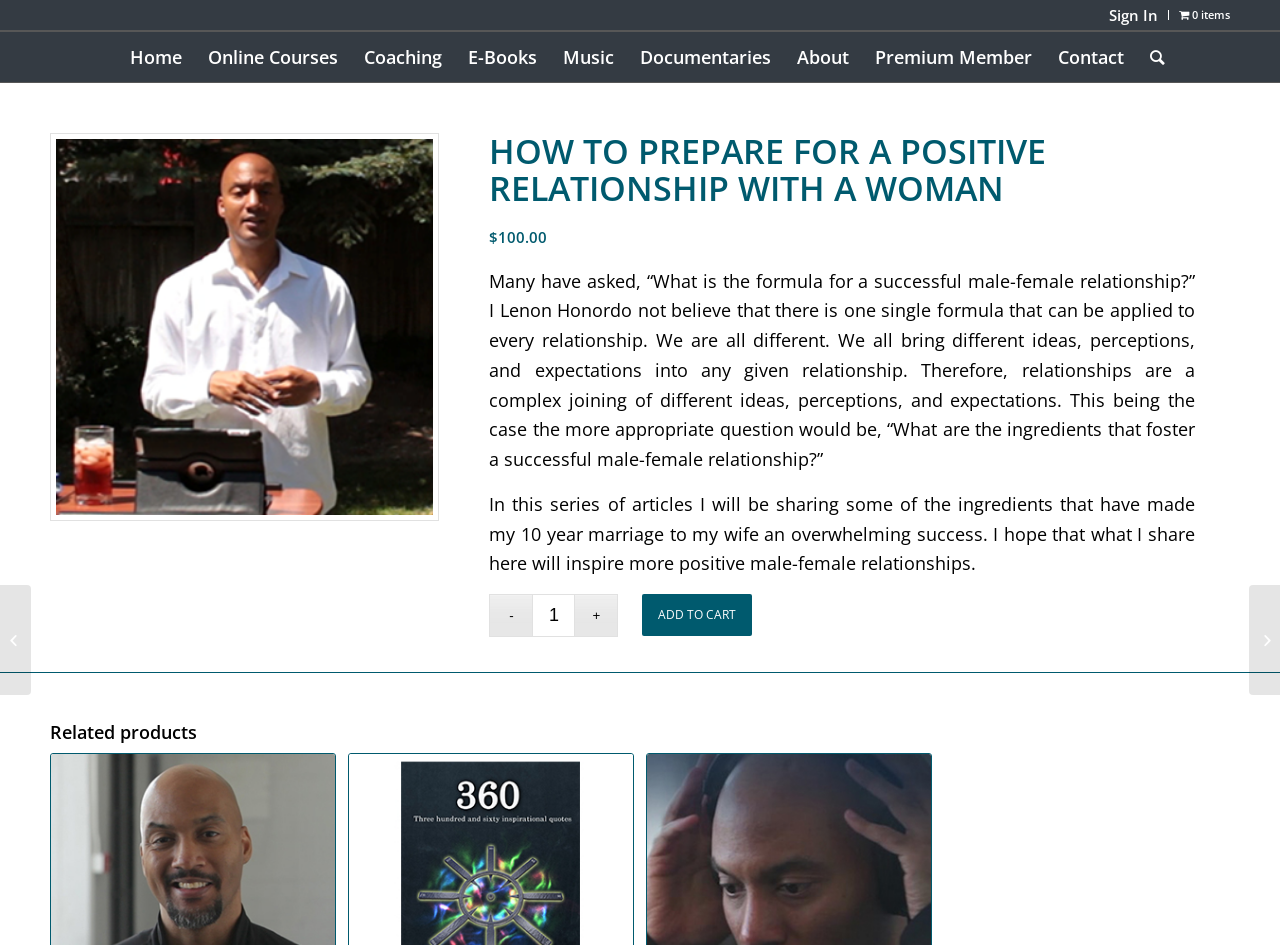Indicate the bounding box coordinates of the element that needs to be clicked to satisfy the following instruction: "Click the '-' button". The coordinates should be four float numbers between 0 and 1, i.e., [left, top, right, bottom].

[0.382, 0.629, 0.416, 0.674]